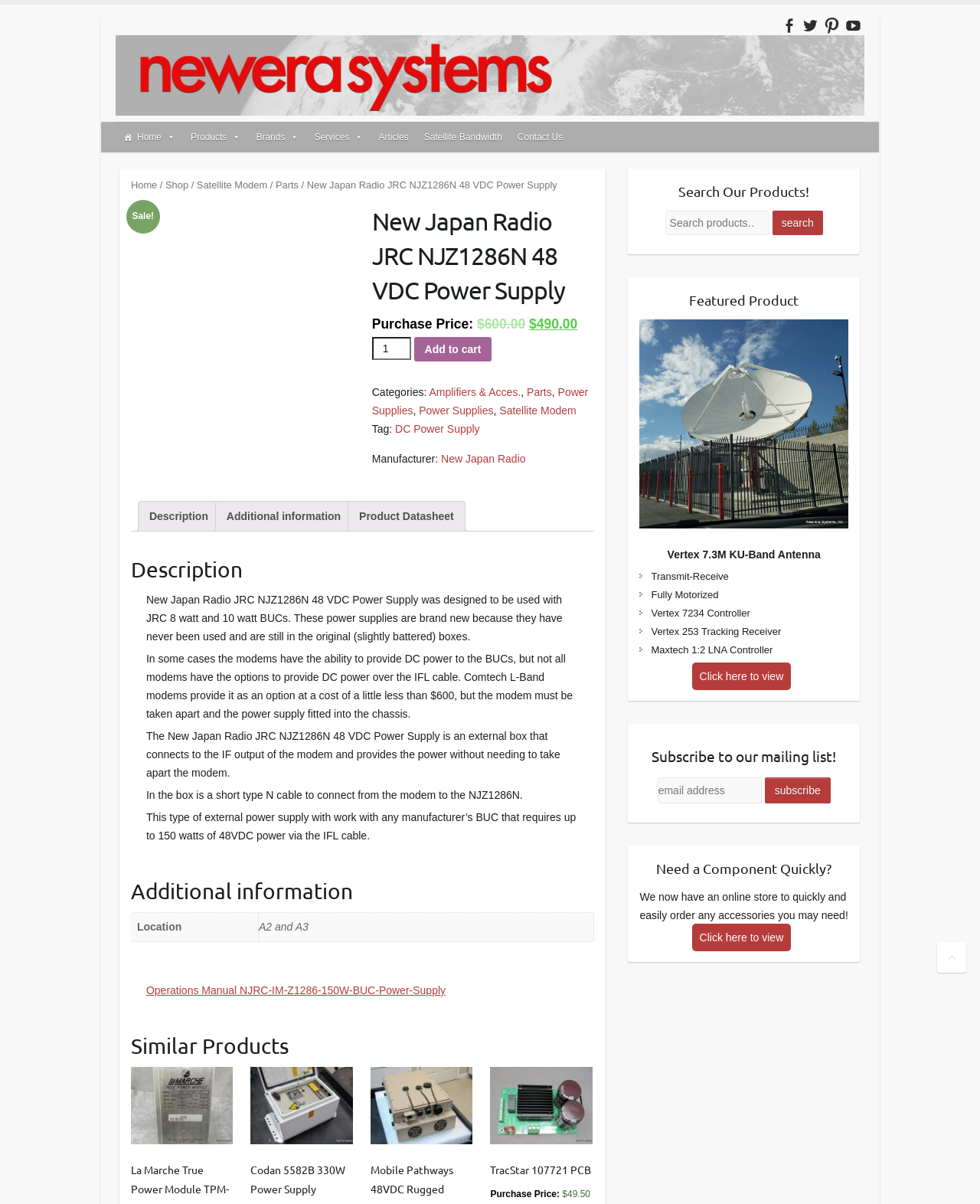Answer with a single word or phrase: 
What is the maximum power output of the NJZ1286N 48 VDC Power Supply?

150 watts